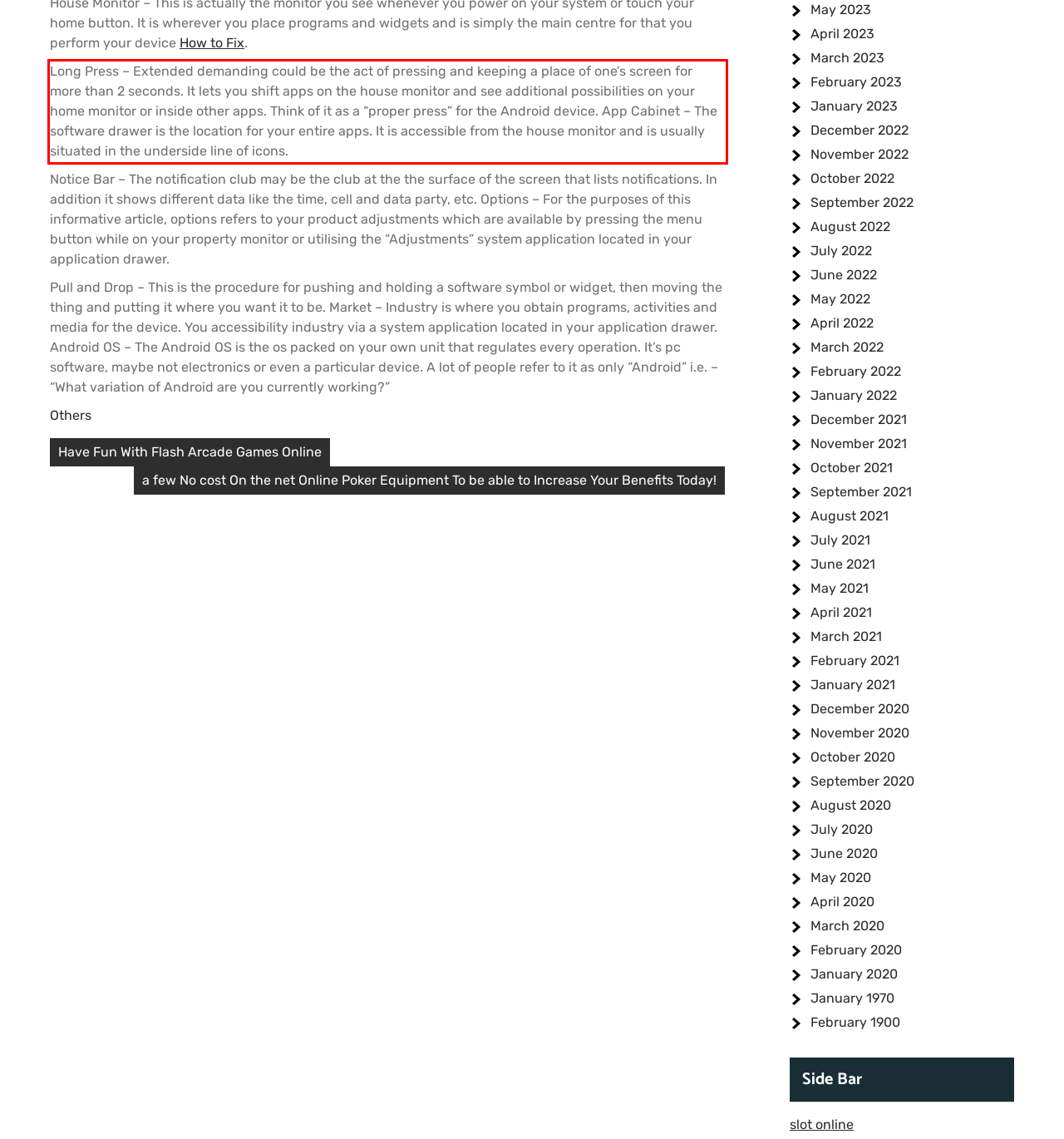Within the screenshot of the webpage, there is a red rectangle. Please recognize and generate the text content inside this red bounding box.

Long Press – Extended demanding could be the act of pressing and keeping a place of one’s screen for more than 2 seconds. It lets you shift apps on the house monitor and see additional possibilities on your home monitor or inside other apps. Think of it as a “proper press” for the Android device. App Cabinet – The software drawer is the location for your entire apps. It is accessible from the house monitor and is usually situated in the underside line of icons.